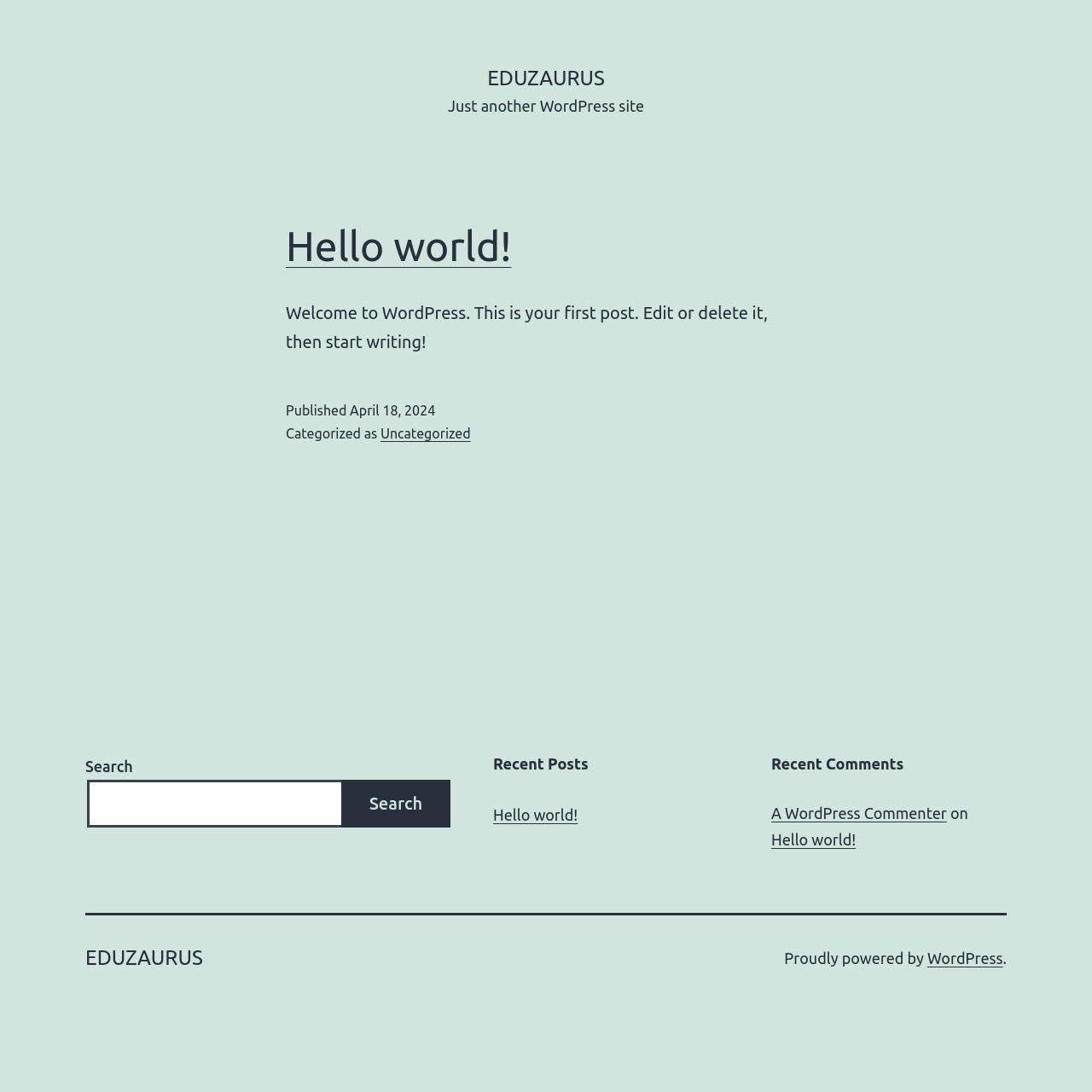Please identify the bounding box coordinates of where to click in order to follow the instruction: "View the comment".

[0.706, 0.737, 0.867, 0.753]